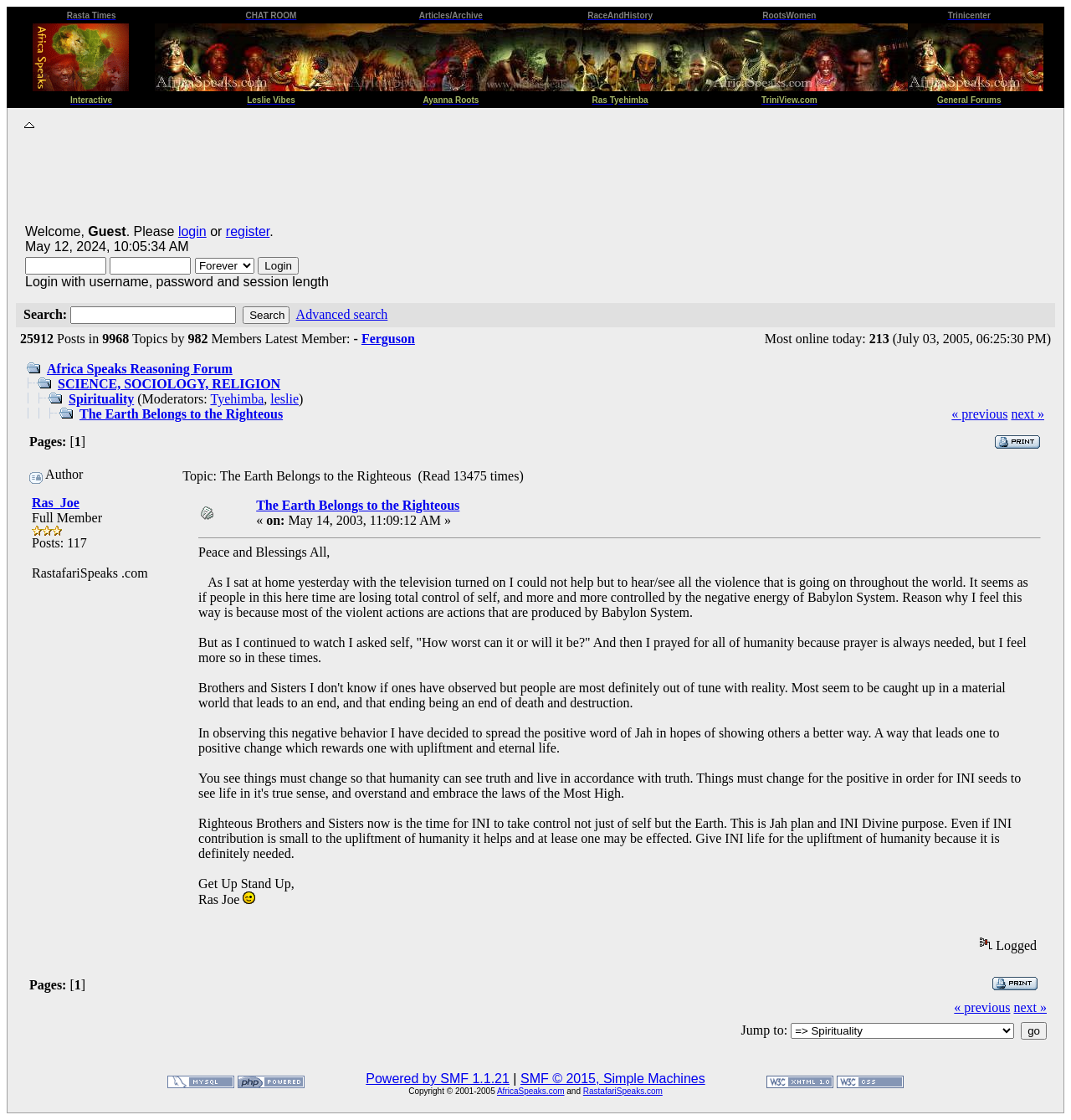Could you highlight the region that needs to be clicked to execute the instruction: "Login to the forum"?

[0.241, 0.229, 0.279, 0.245]